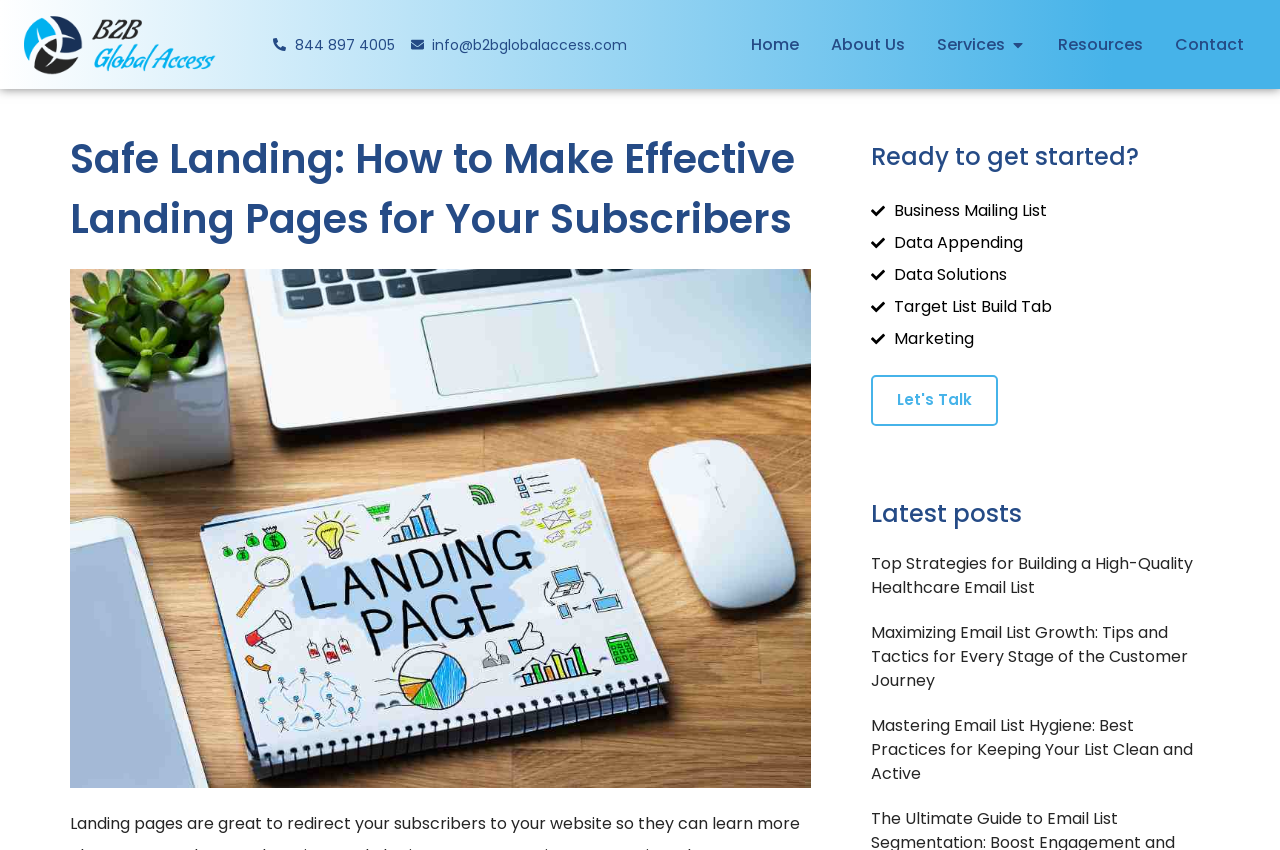Provide an in-depth caption for the contents of the webpage.

This webpage is about creating effective landing pages for subscribers, with a focus on increasing conversion rates. At the top left, there is a link to an unknown destination, followed by a phone number and an email address. To the right of these, there is a navigation menu with options for Home, About Us, Services, Resources, and Contact.

Below the navigation menu, there is a large heading that reads "Safe Landing: How to Make Effective Landing Pages for Your Subscribers" accompanied by an image. Underneath this heading, there is a call-to-action section with a heading "Ready to get started?" and a list of services offered, including Business Mailing List, Data Appending, Data Solutions, Target List Build Tab, and Marketing. There is also a "Let's Talk" link in this section.

Further down the page, there is a section dedicated to the latest posts, with three articles listed. Each article has a heading and a link to read more. The articles are titled "Top Strategies for Building a High-Quality Healthcare Email List", "Maximizing Email List Growth: Tips and Tactics for Every Stage of the Customer Journey", and "Mastering Email List Hygiene: Best Practices for Keeping Your List Clean and Active".